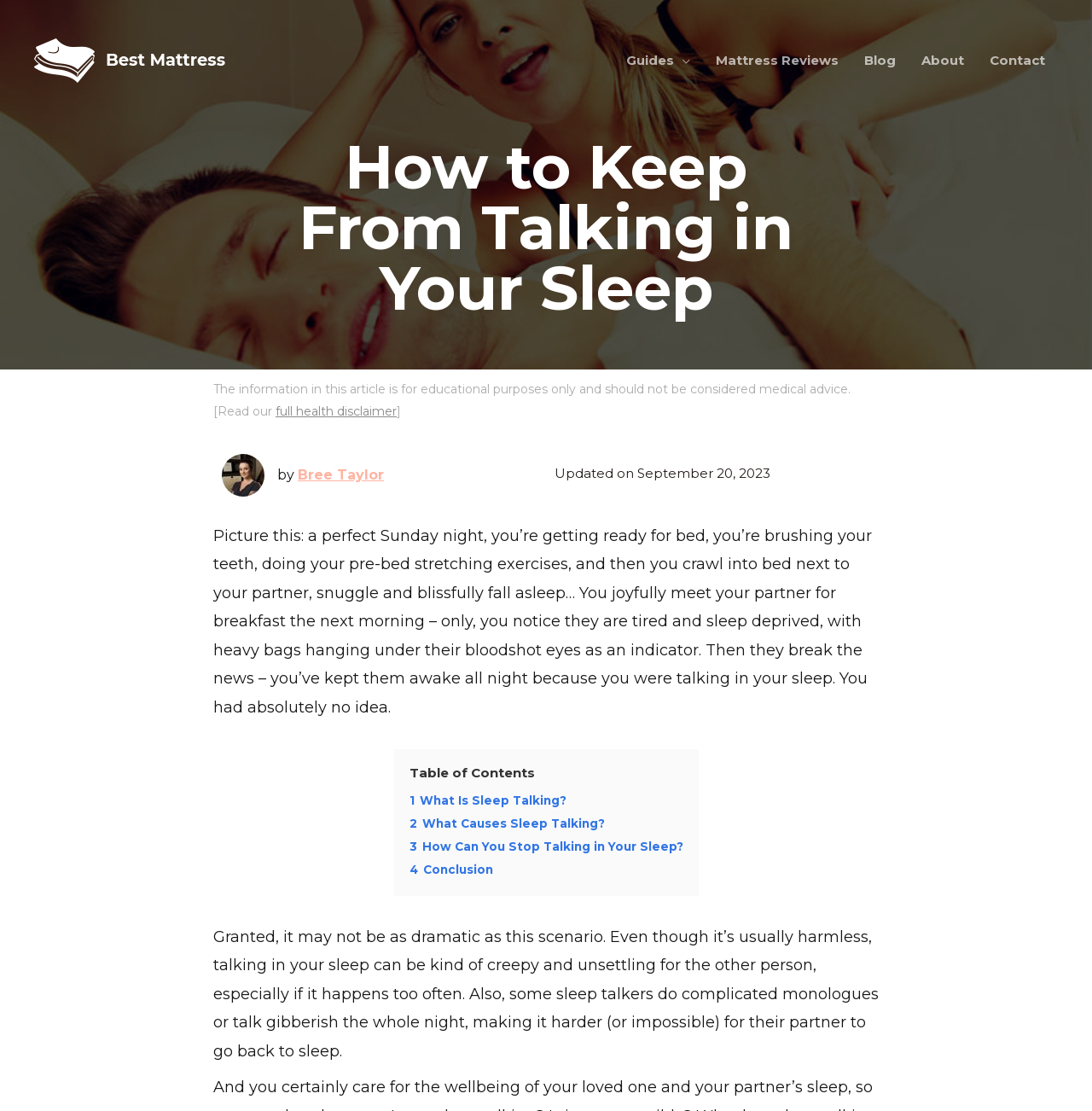Please find and generate the text of the main header of the webpage.

How to Keep From Talking in Your Sleep